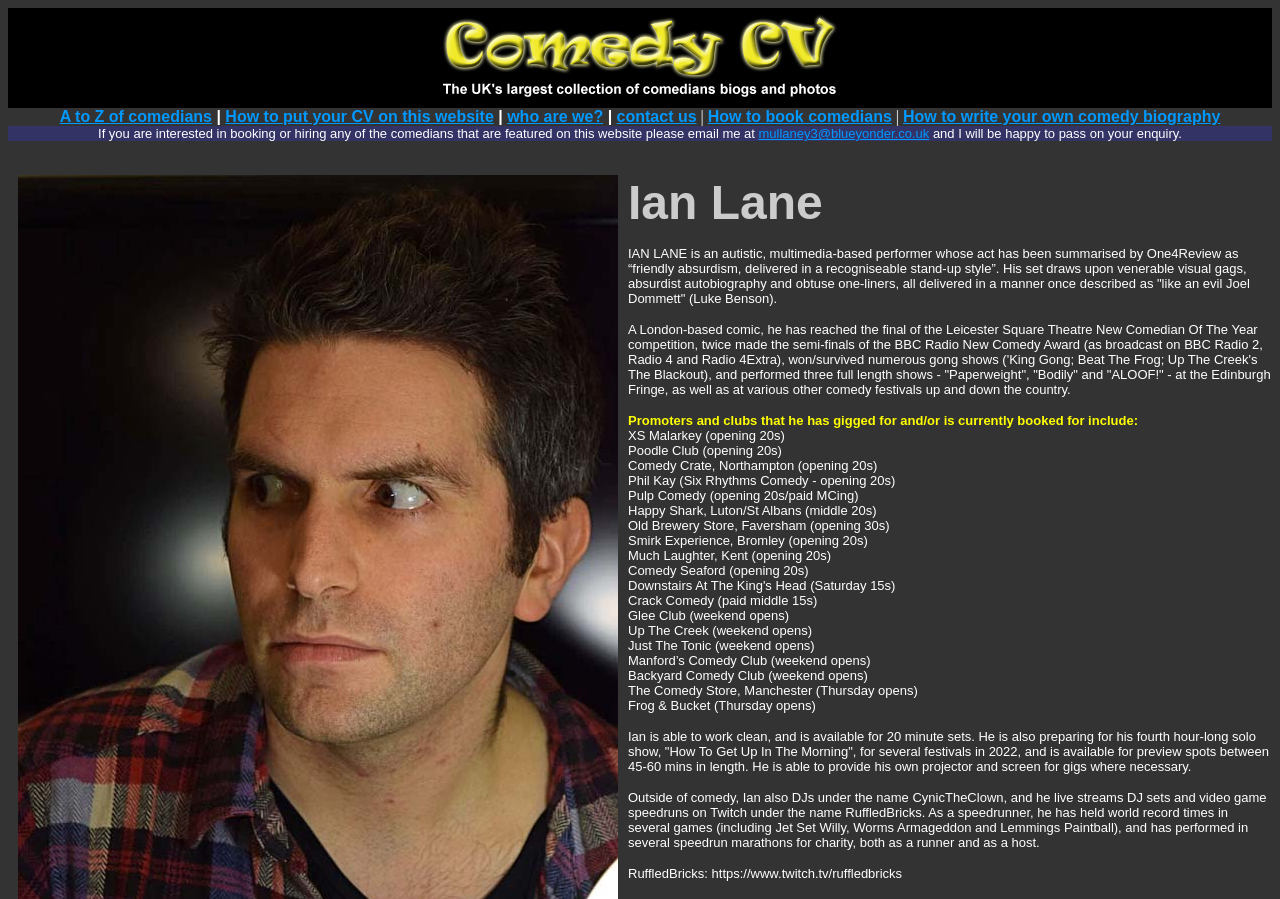Given the description contact us, predict the bounding box coordinates of the UI element. Ensure the coordinates are in the format (top-left x, top-left y, bottom-right x, bottom-right y) and all values are between 0 and 1.

[0.482, 0.12, 0.544, 0.139]